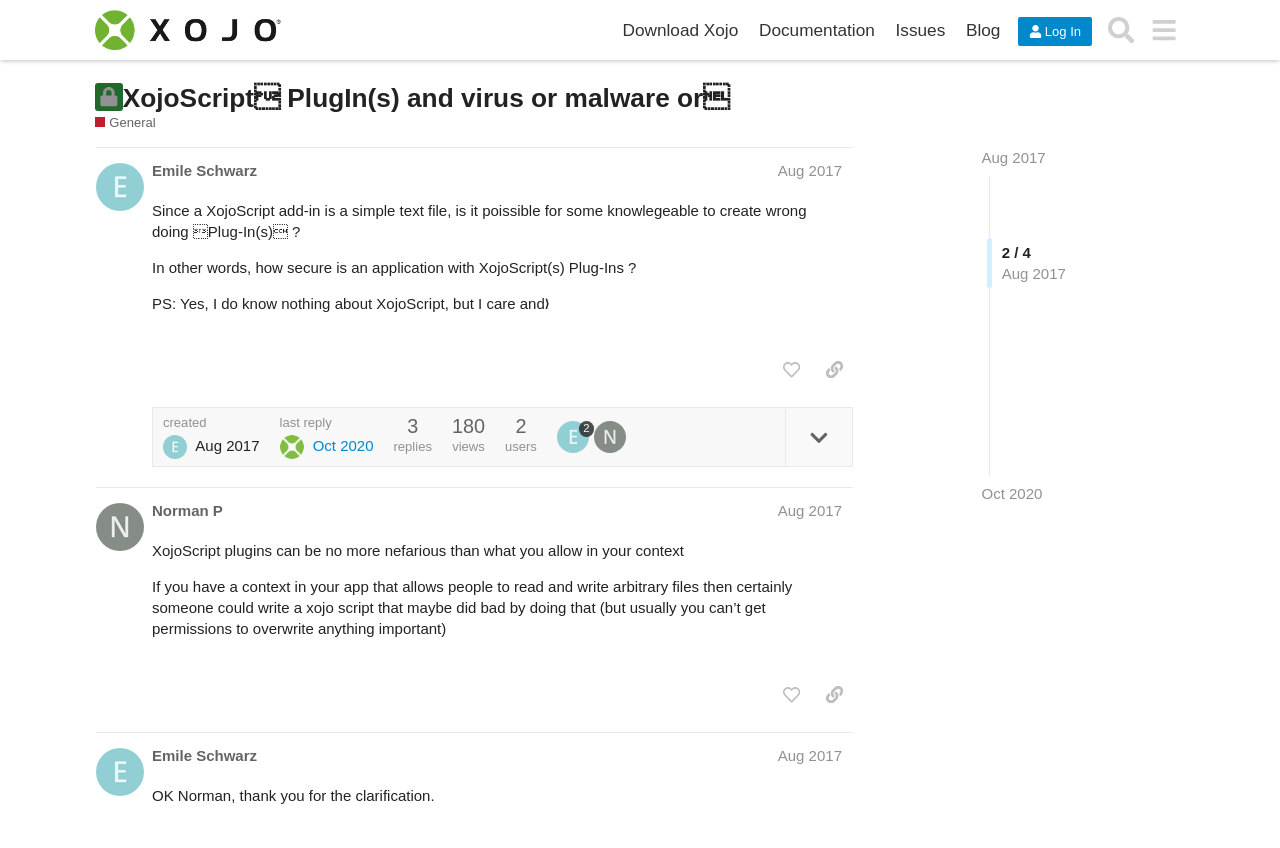Specify the bounding box coordinates of the area to click in order to execute this command: 'Like the post by Norman P'. The coordinates should consist of four float numbers ranging from 0 to 1, and should be formatted as [left, top, right, bottom].

[0.604, 0.799, 0.633, 0.84]